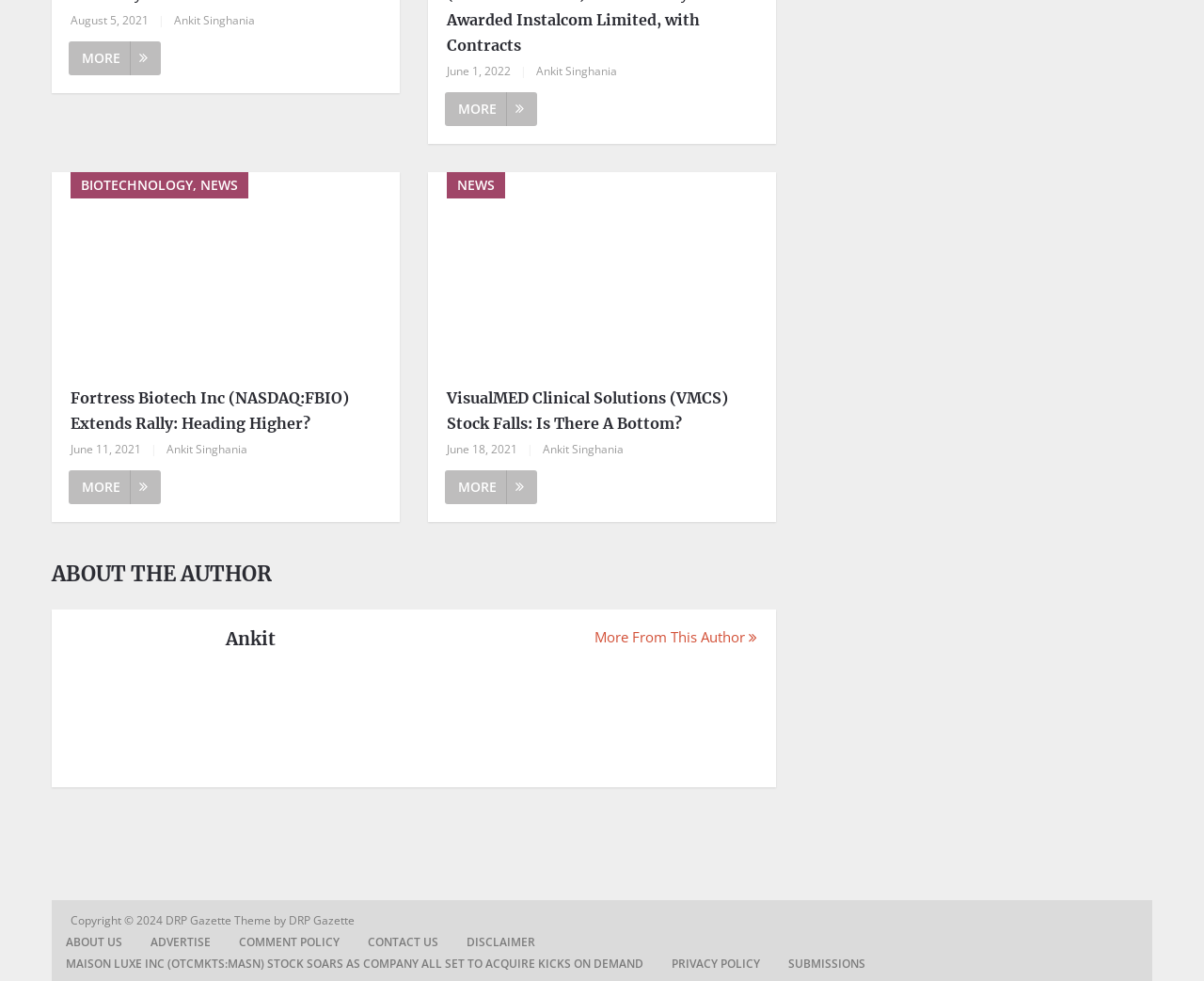Locate the bounding box coordinates of the segment that needs to be clicked to meet this instruction: "Click on the 'social media' link".

None